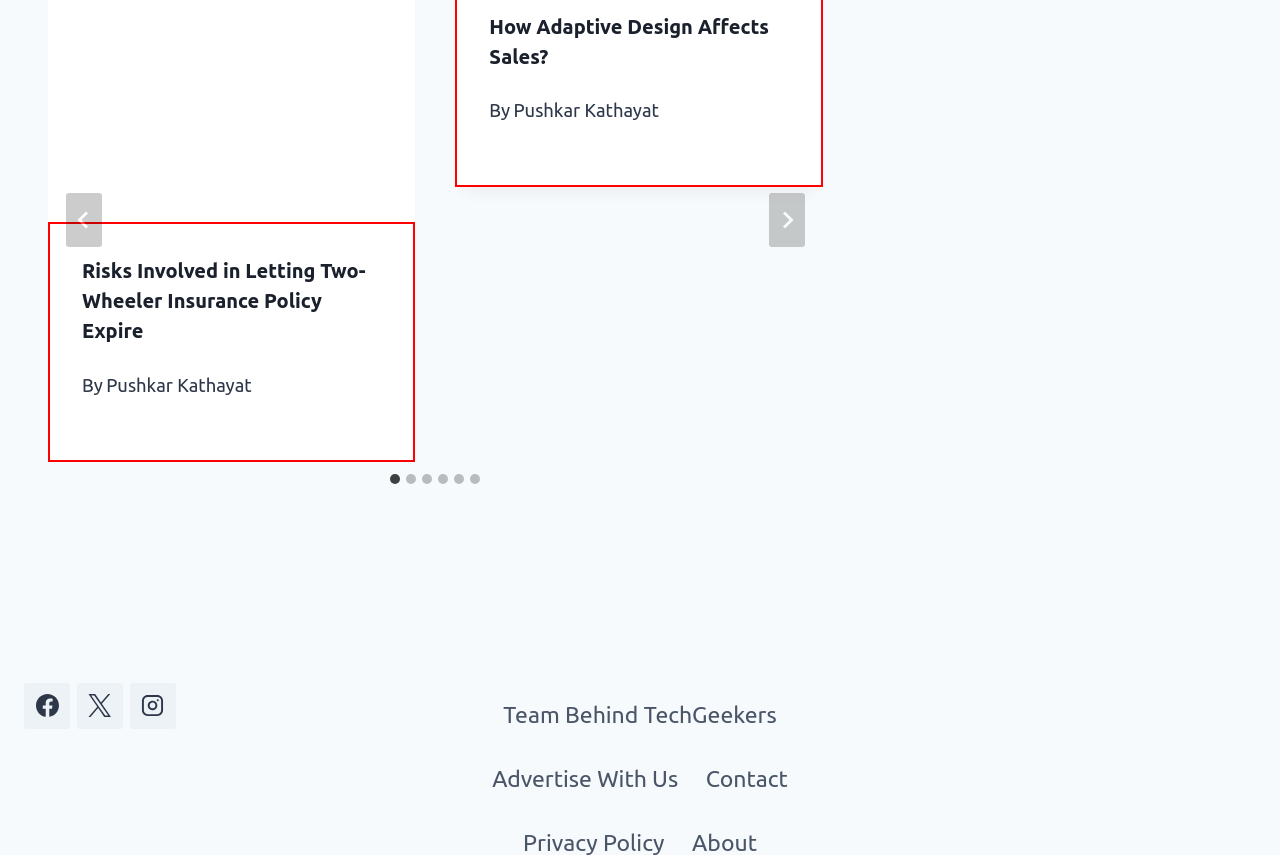Determine the bounding box coordinates for the area that should be clicked to carry out the following instruction: "Read the article 'Risks Involved in Letting Two-Wheeler Insurance Policy Expire'".

[0.064, 0.303, 0.286, 0.401]